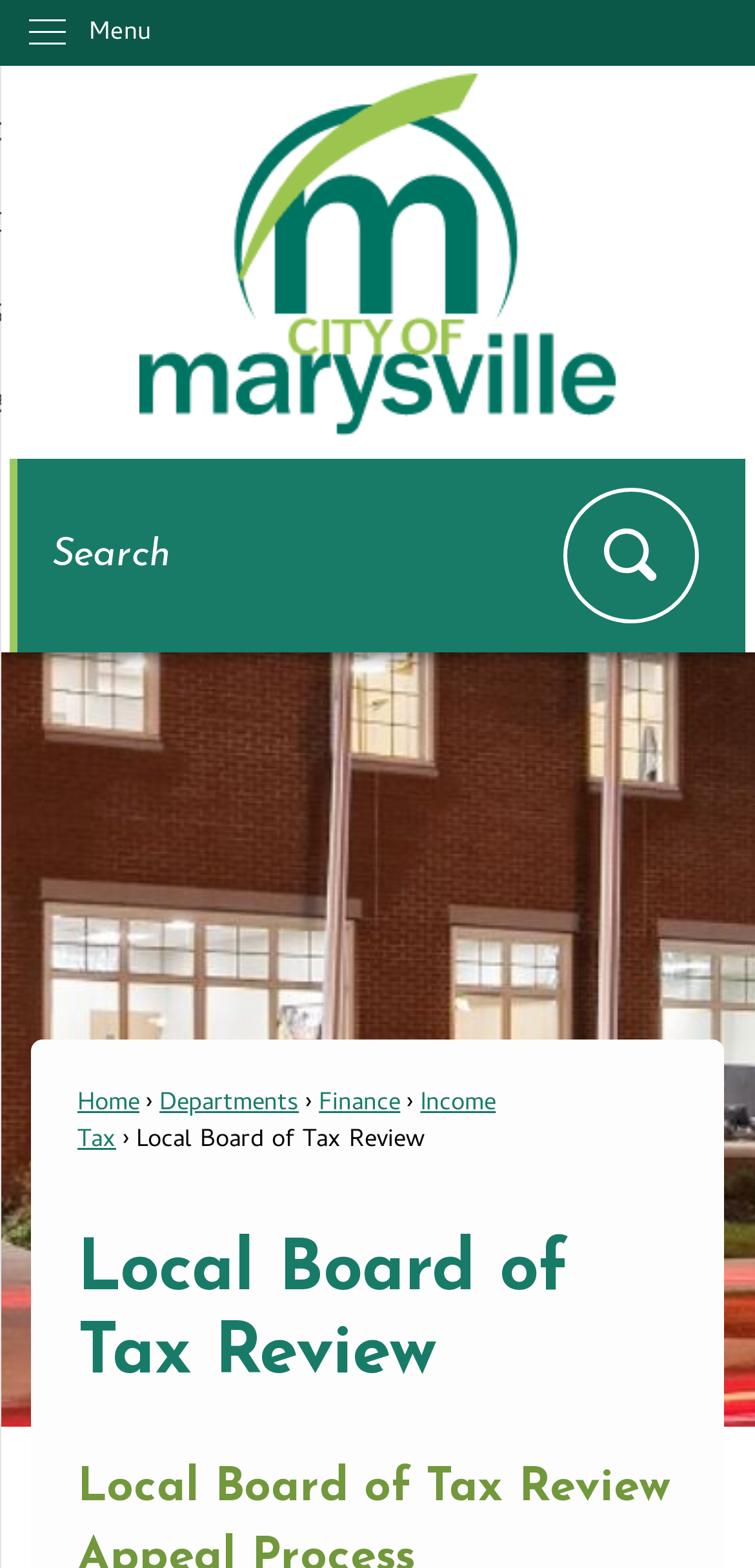What department is related to 'Income Tax'?
Look at the screenshot and respond with a single word or phrase.

Finance